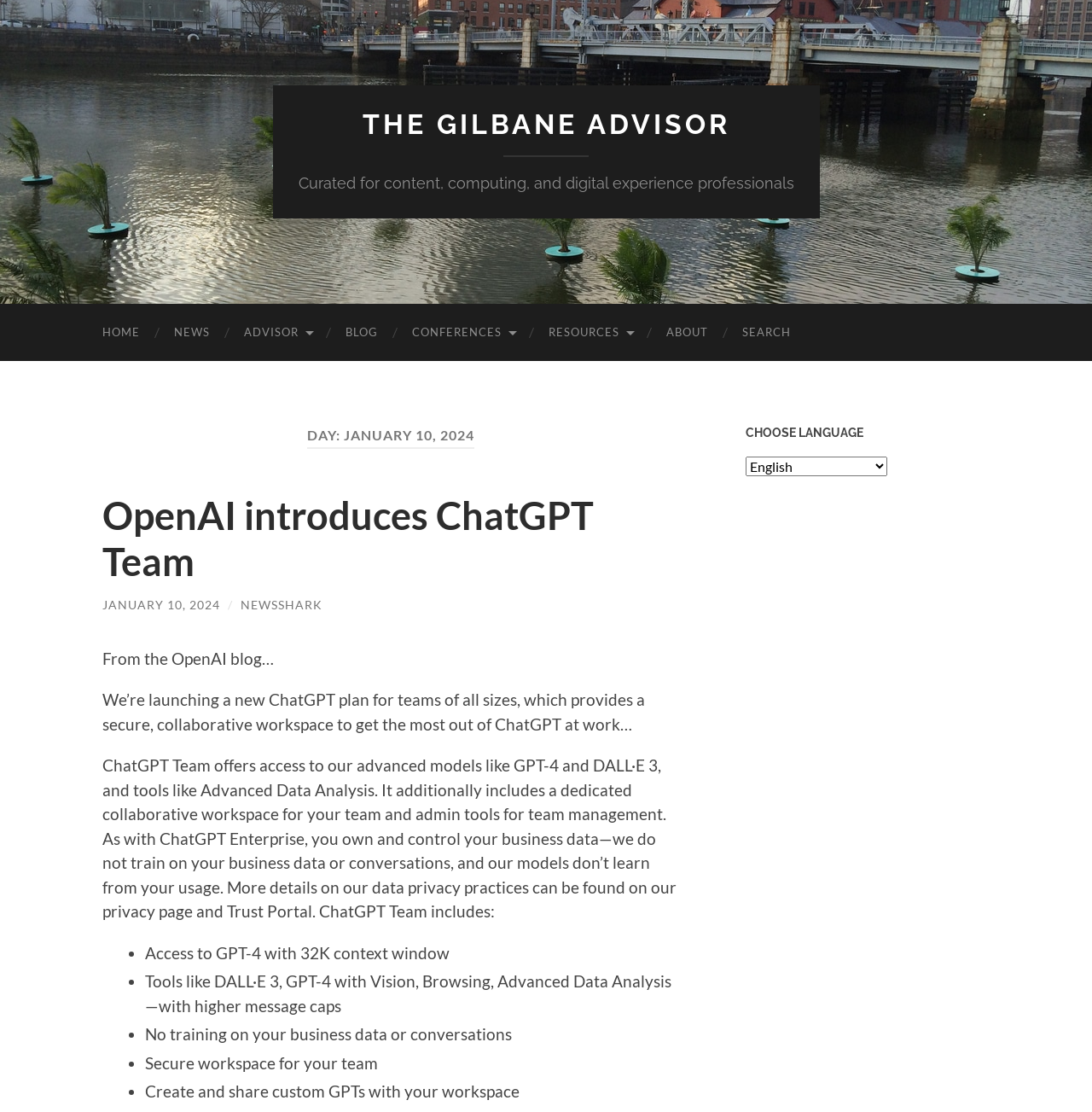Locate the bounding box coordinates of the element that needs to be clicked to carry out the instruction: "Click on the HOME link". The coordinates should be given as four float numbers ranging from 0 to 1, i.e., [left, top, right, bottom].

[0.078, 0.273, 0.144, 0.325]